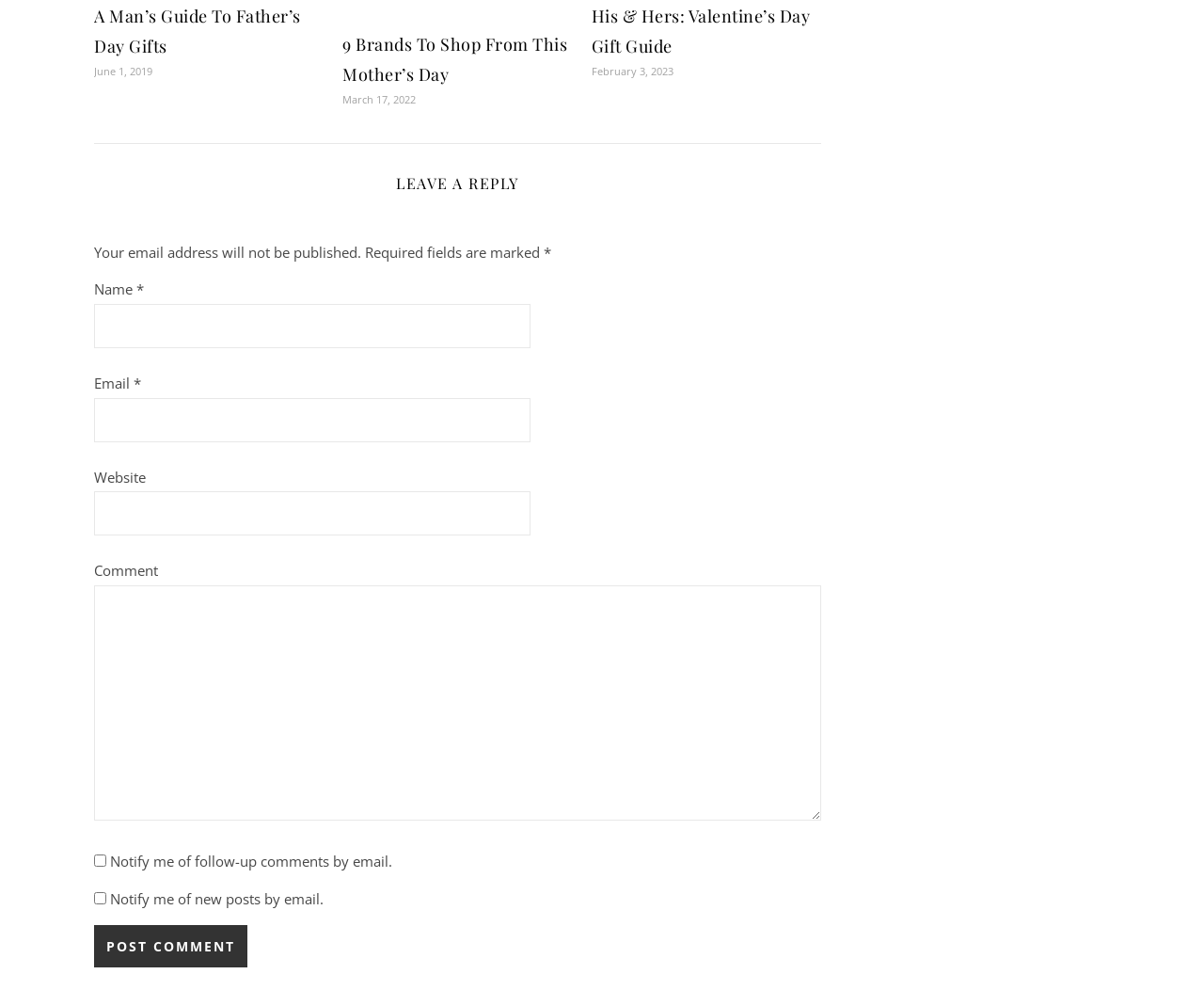Identify the bounding box coordinates of the element to click to follow this instruction: 'View the speaker's Twitter profile'. Ensure the coordinates are four float values between 0 and 1, provided as [left, top, right, bottom].

None